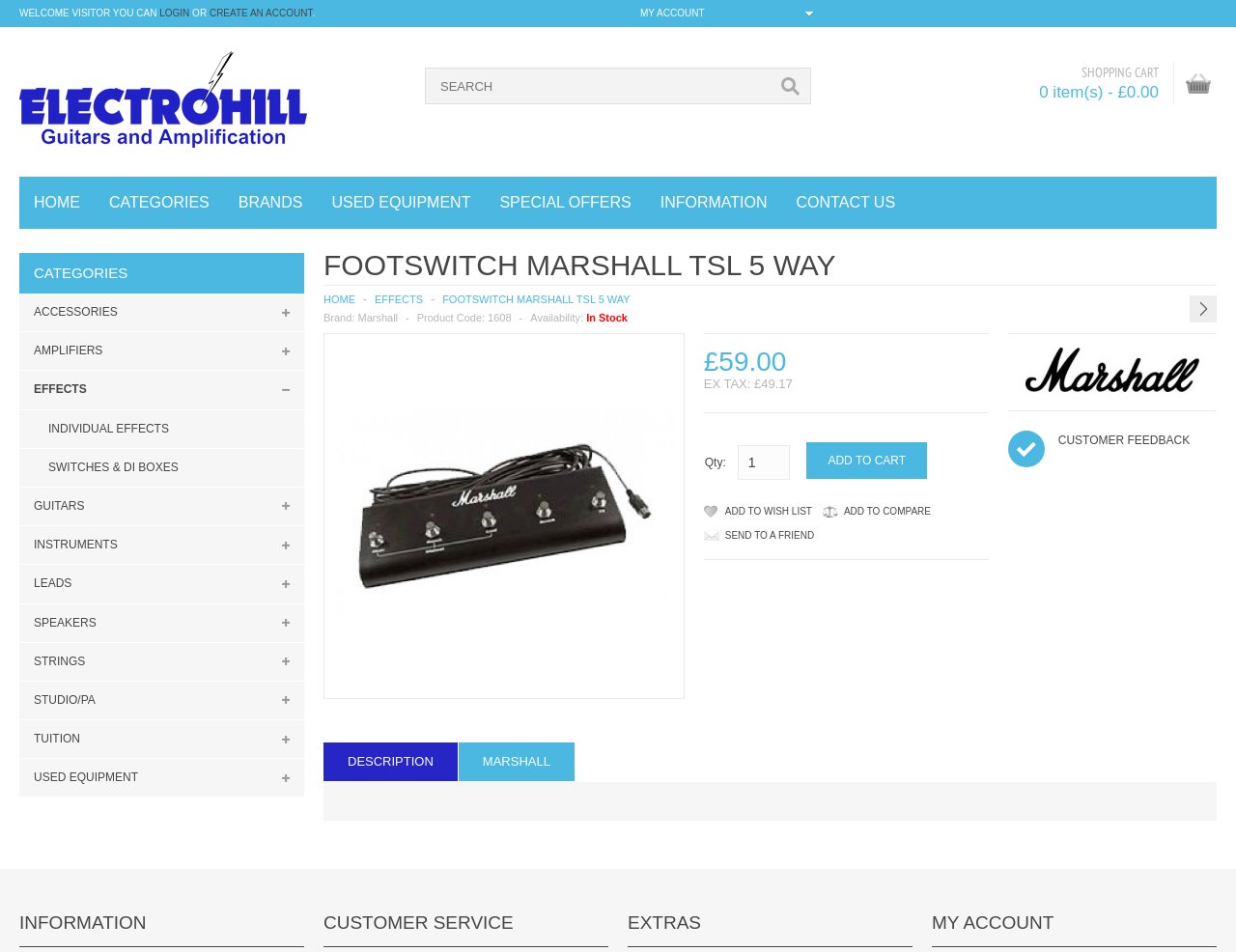What is the availability of the footswitch?
Could you answer the question with a detailed and thorough explanation?

I found the answer by looking at the product information section, where it says 'Availability:' and then 'In Stock' is listed as the availability.